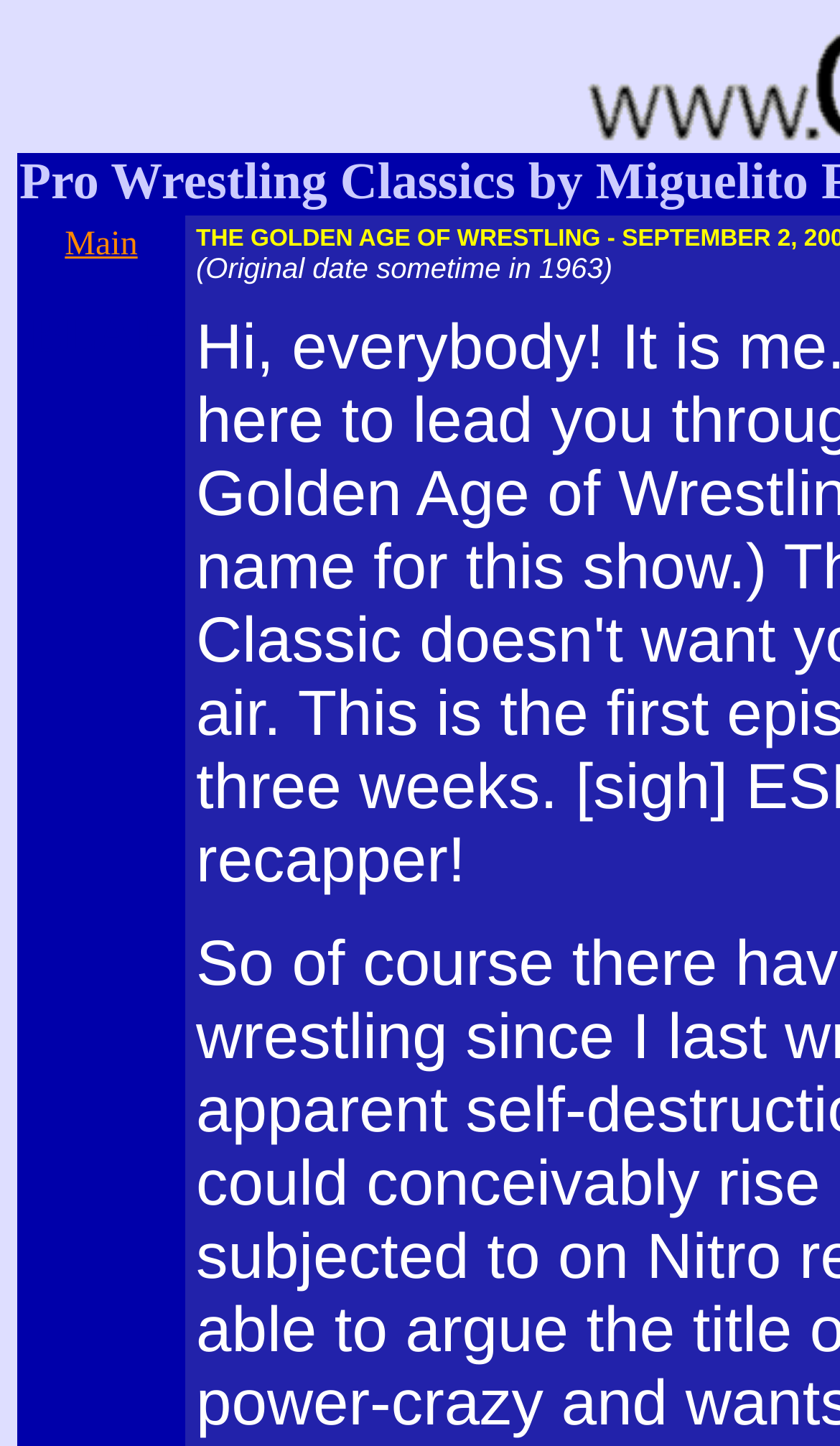From the webpage screenshot, predict the bounding box coordinates (top-left x, top-left y, bottom-right x, bottom-right y) for the UI element described here: Main

[0.077, 0.156, 0.164, 0.182]